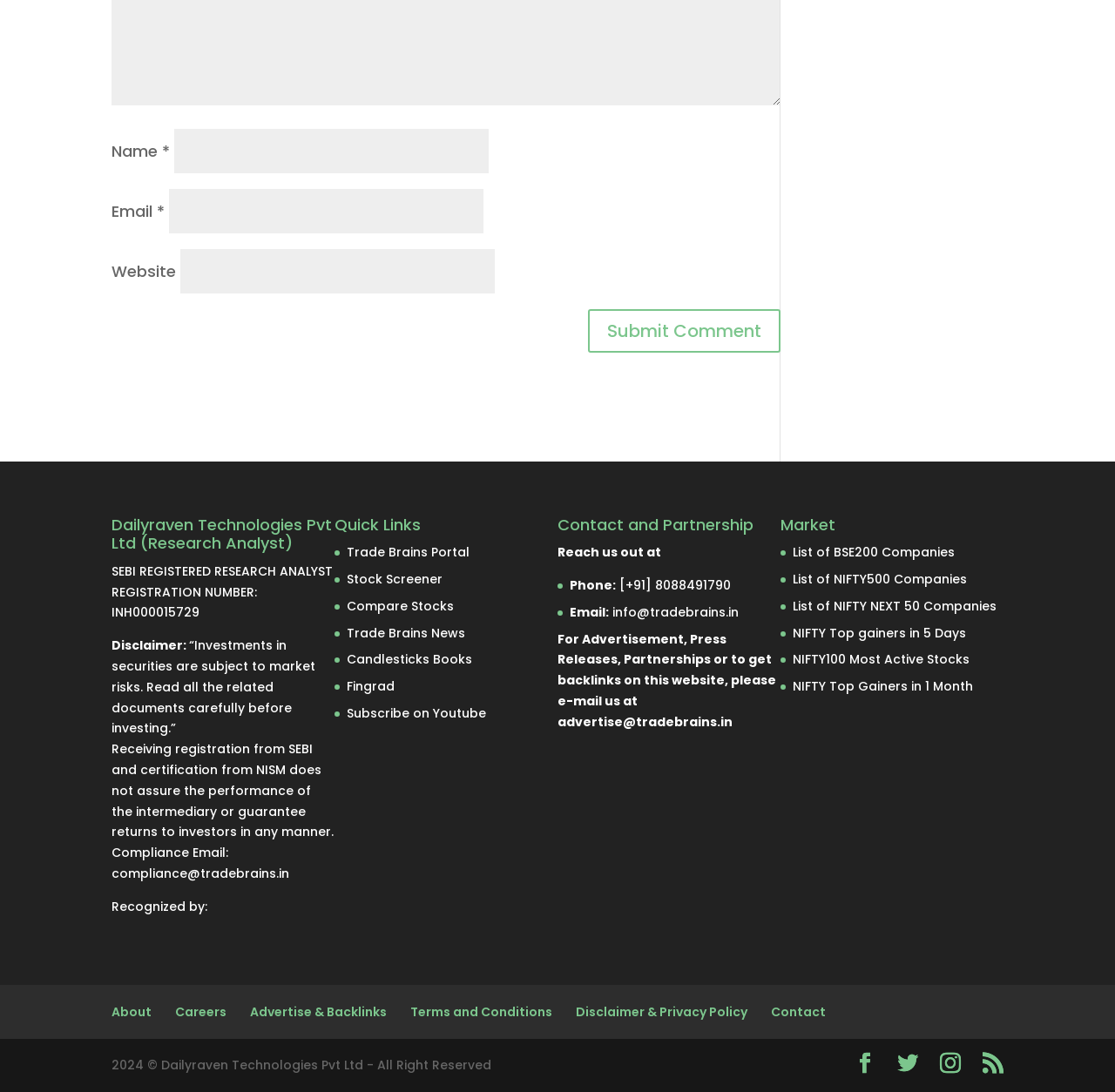Please provide the bounding box coordinates for the element that needs to be clicked to perform the following instruction: "Enter name". The coordinates should be given as four float numbers between 0 and 1, i.e., [left, top, right, bottom].

[0.156, 0.118, 0.438, 0.159]